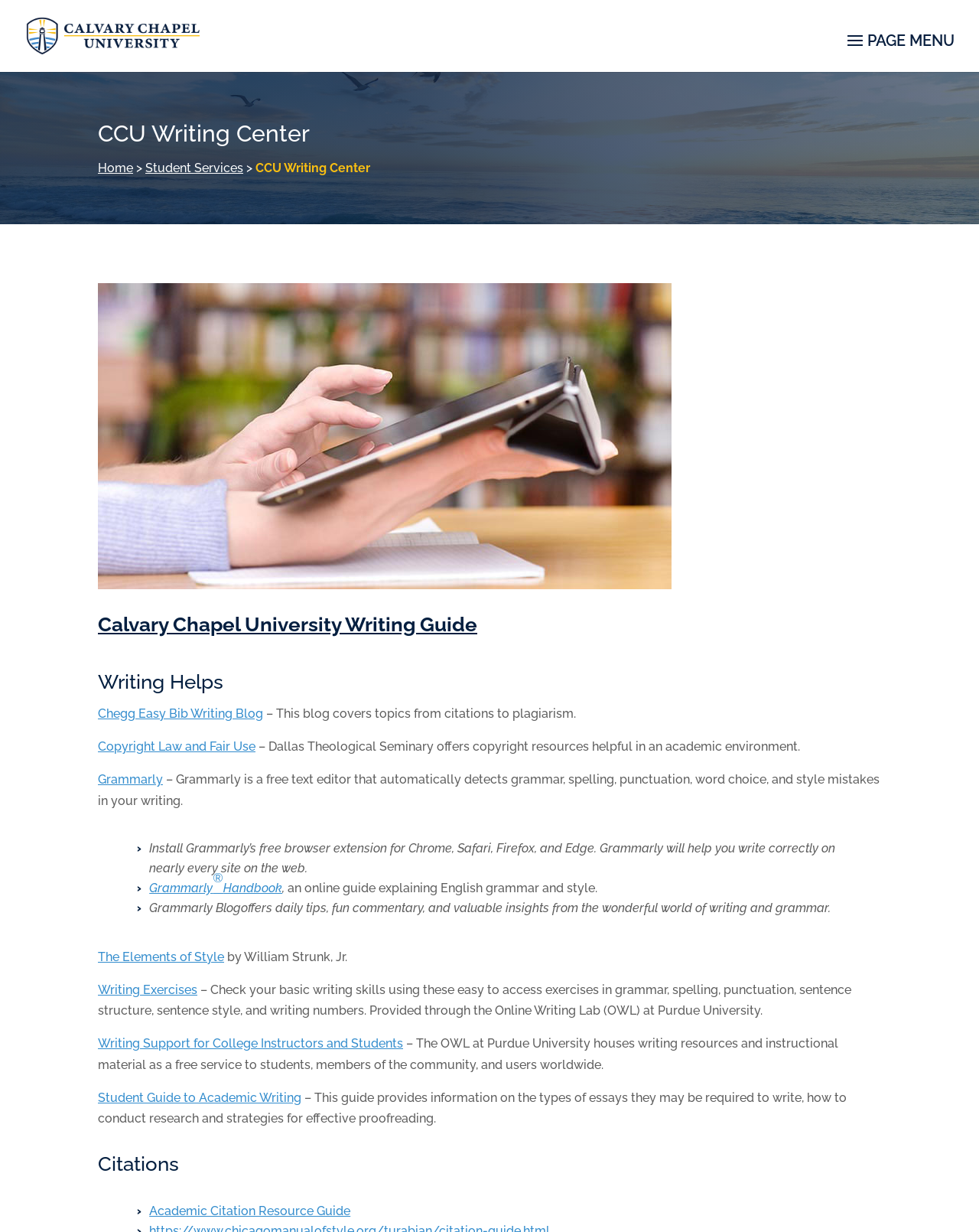Determine the bounding box coordinates of the clickable element necessary to fulfill the instruction: "Access the 'Academic Citation Resource Guide'". Provide the coordinates as four float numbers within the 0 to 1 range, i.e., [left, top, right, bottom].

[0.152, 0.977, 0.358, 0.989]